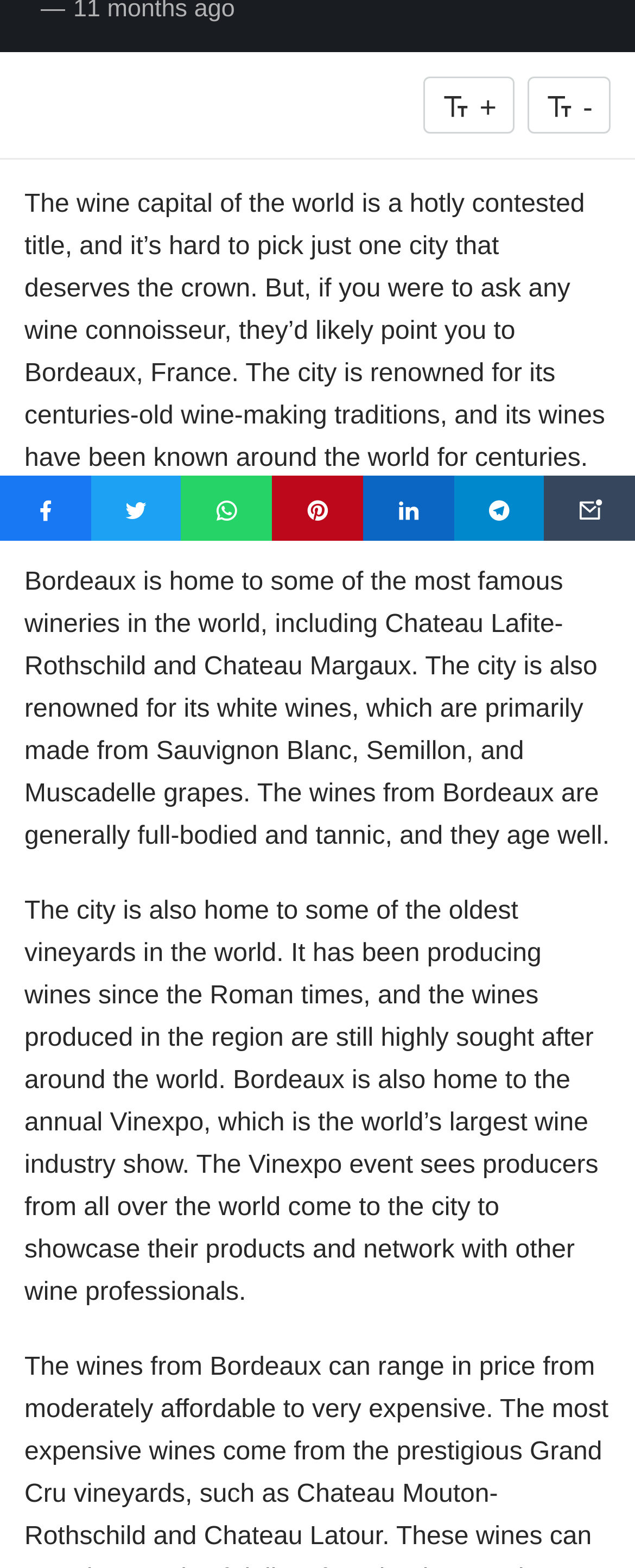Locate the UI element described as follows: "+". Return the bounding box coordinates as four float numbers between 0 and 1 in the order [left, top, right, bottom].

[0.668, 0.049, 0.81, 0.086]